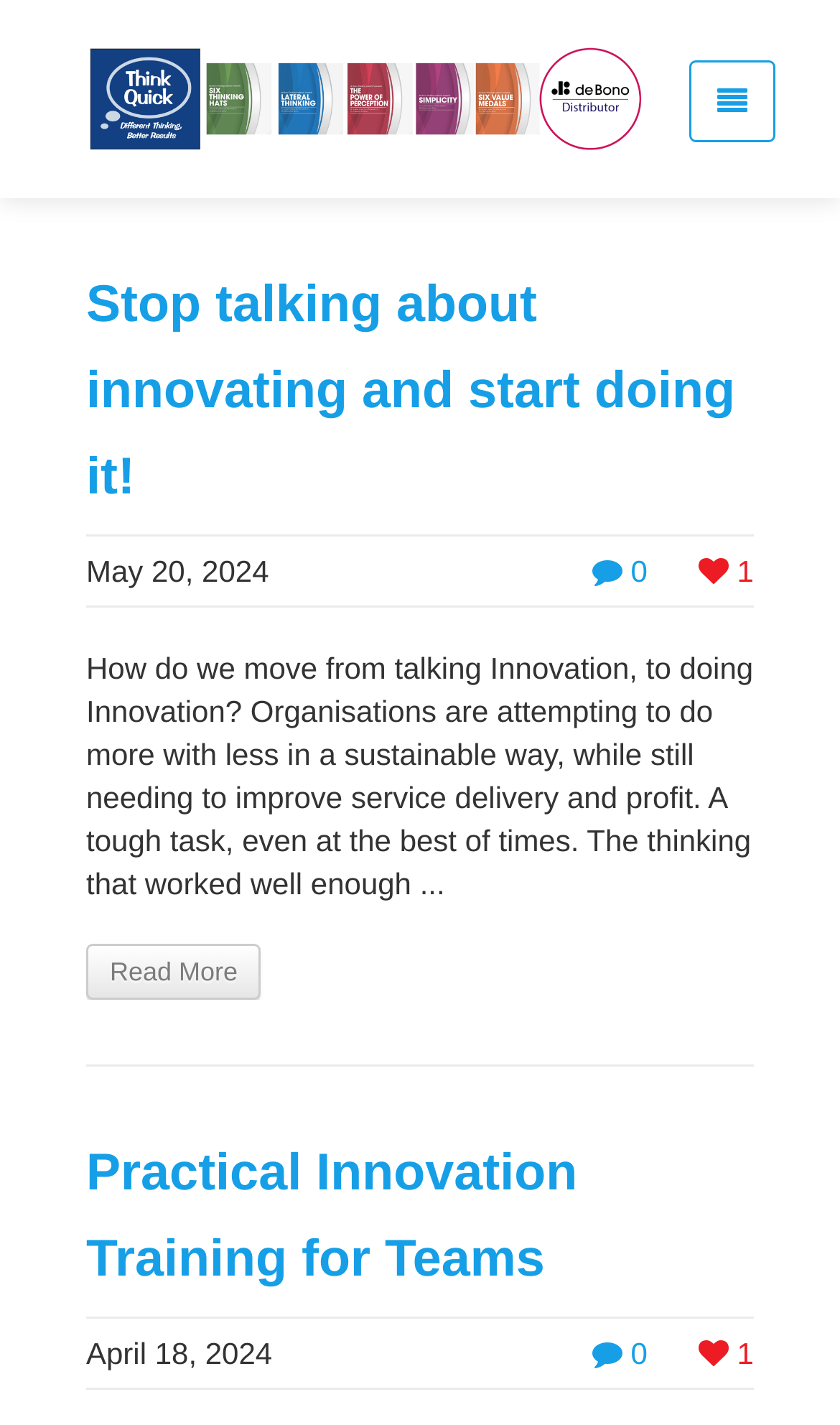Please identify the bounding box coordinates of the clickable element to fulfill the following instruction: "View the Practical Innovation Training for Teams page". The coordinates should be four float numbers between 0 and 1, i.e., [left, top, right, bottom].

[0.103, 0.803, 0.687, 0.904]